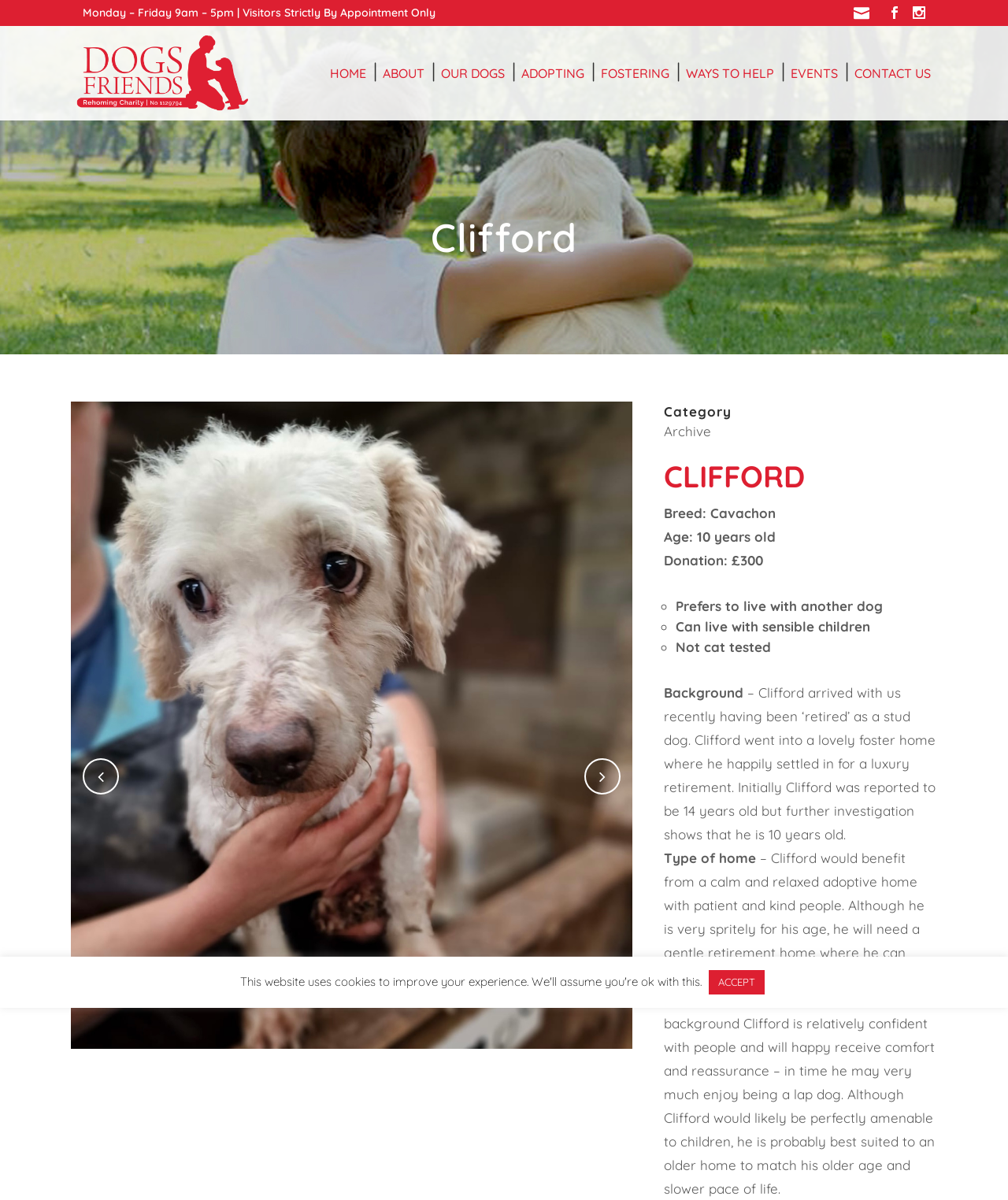Bounding box coordinates must be specified in the format (top-left x, top-left y, bottom-right x, bottom-right y). All values should be floating point numbers between 0 and 1. What are the bounding box coordinates of the UI element described as: HOME

[0.321, 0.022, 0.37, 0.1]